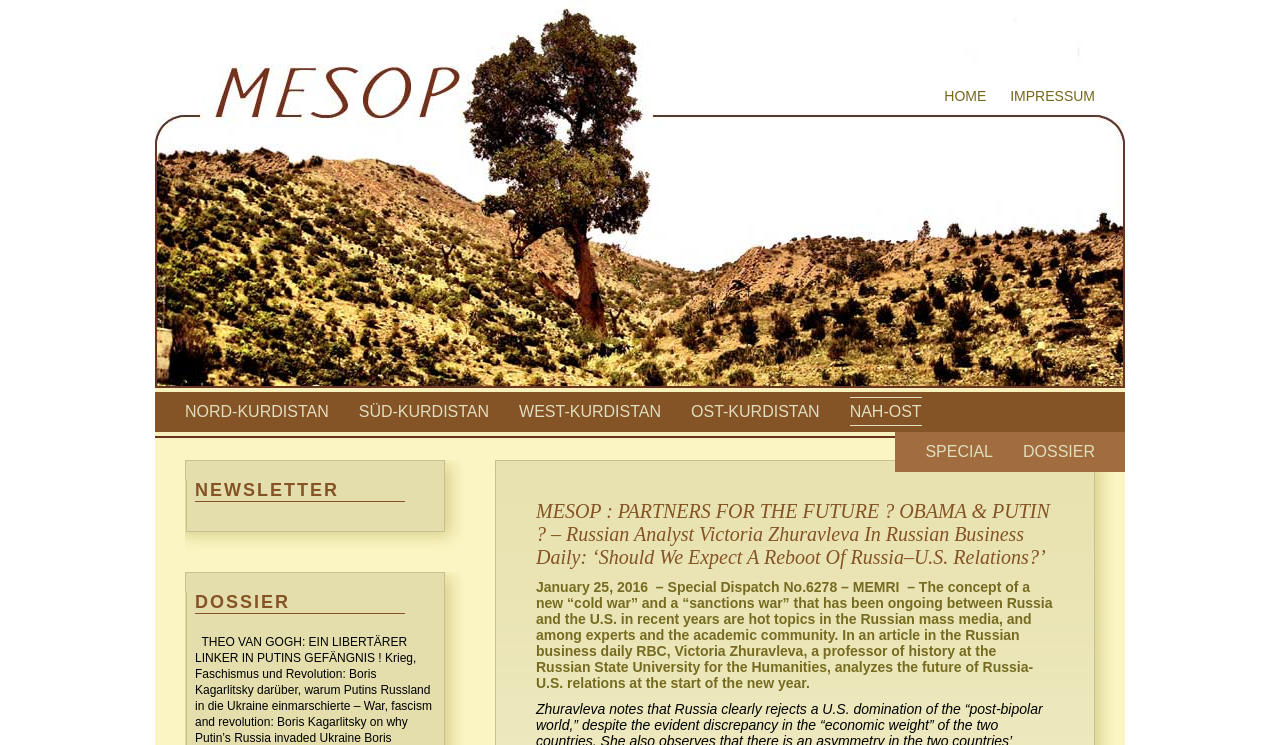Summarize the contents and layout of the webpage in detail.

The webpage appears to be a news article or blog post from the Mesopotamische Gesellschaft, with a focus on international relations and geopolitics. At the top of the page, there are several links to different sections of the website, including "HOME", "IMPRESSUM", and various regions related to Kurdistan.

Below these links, there is a section with three headings: "NEWSLETTER", "DOSSIER", and a main article title that reads "MESOP : PARTNERS FOR THE FUTURE? OBAMA & PUTIN? – Russian Analyst Victoria Zhuravleva In Russian Business Daily: ‘Should We Expect A Reboot Of Russia–U.S. Relations?’". This main article title is also a clickable link.

The main article itself appears below the headings, with a publication date of January 25, 2016. The article discusses the concept of a new "cold war" and "sanctions war" between Russia and the U.S., and features an analysis by Russian historian Victoria Zhuravleva on the future of Russia-U.S. relations. The article text is quite lengthy and takes up most of the page.

There are no images on the page, but there are several links and headings that break up the text and provide navigation options for the user. Overall, the page appears to be a dense, text-heavy article with a focus on international relations and geopolitics.